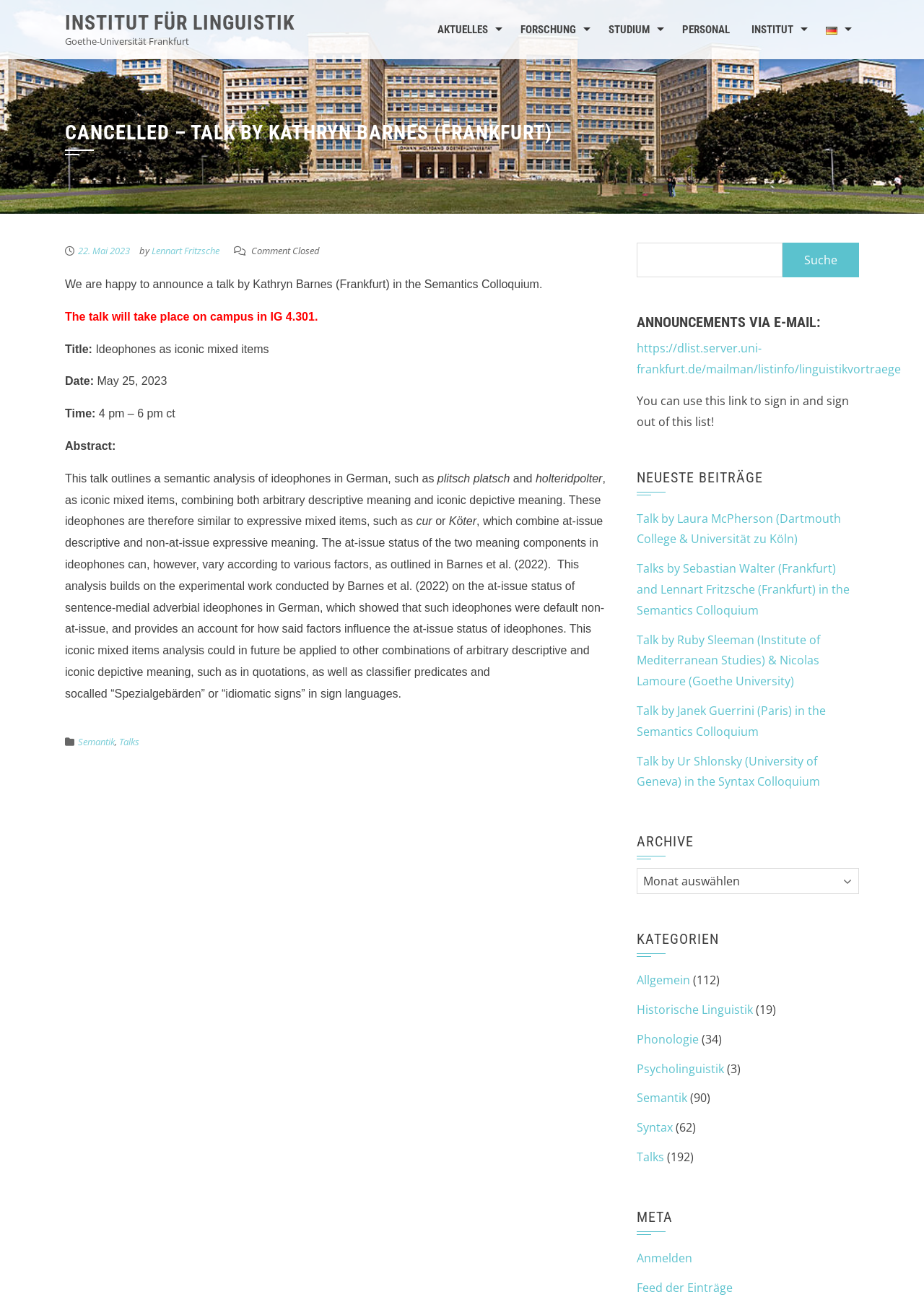What is the topic of the cancelled talk?
Provide an in-depth and detailed explanation in response to the question.

I found the answer by looking at the static text element 'Title: Ideophones as iconic mixed items' which is located in the article section of the webpage, describing the topic of the cancelled talk by Kathryn Barnes.